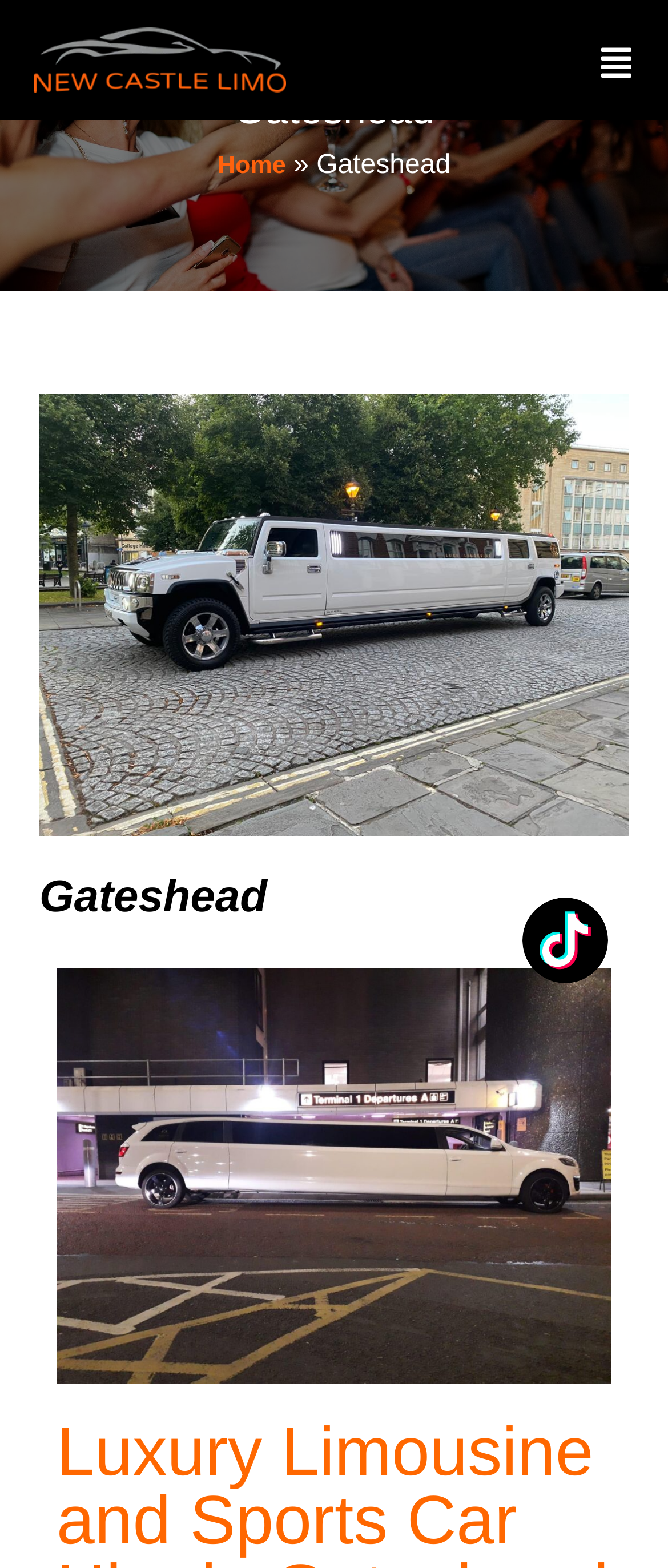Examine the image and give a thorough answer to the following question:
What is the purpose of the Audi q7 Limousine?

The link element 'Audi q7 Limousine Hire Newcastle' suggests that the Audi q7 Limousine is available for hire, likely for events or special occasions.